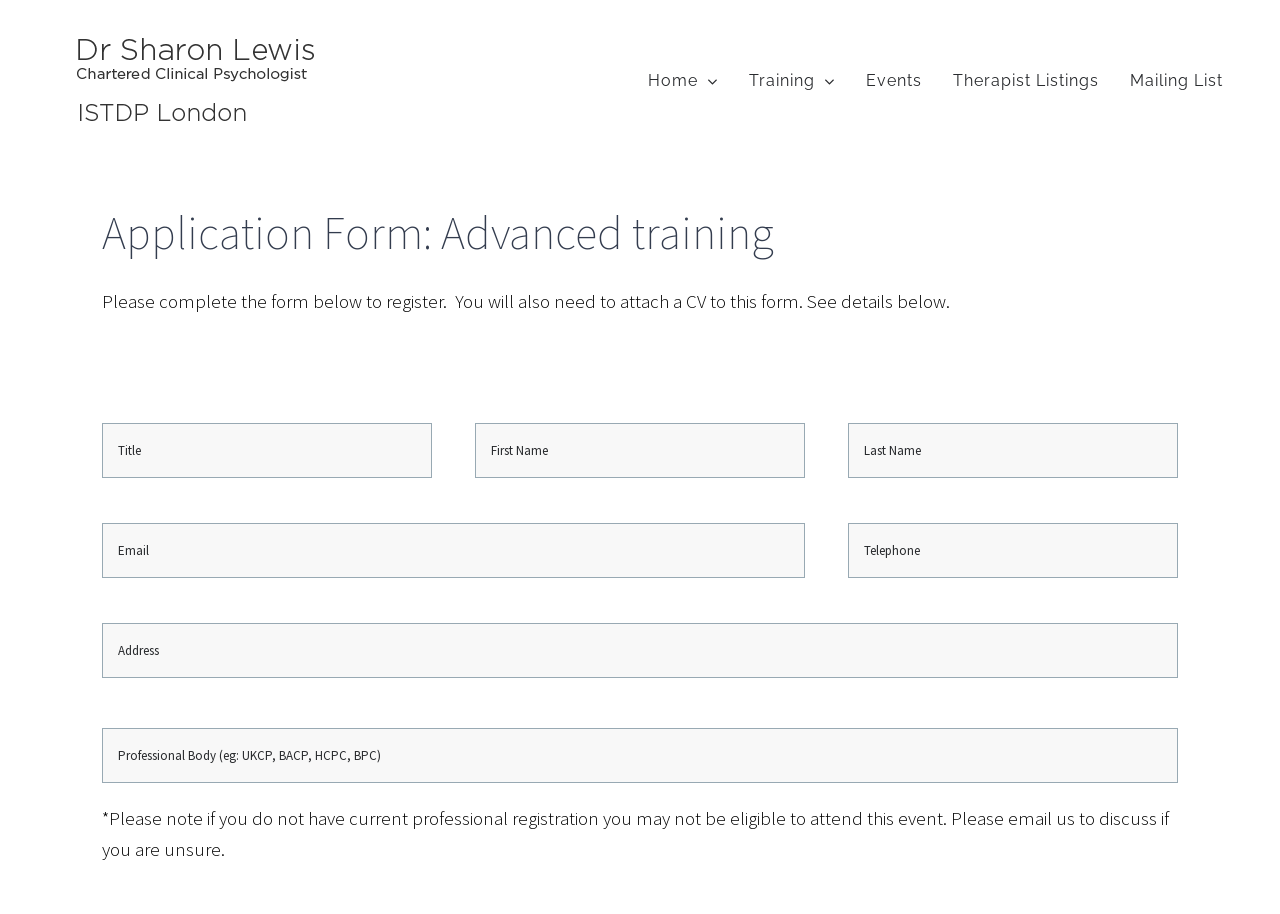Refer to the image and offer a detailed explanation in response to the question: What is the professional registration note about?

The note mentions that if users do not have current professional registration, they may not be eligible to attend the event. It advises users to email to discuss if they are unsure.